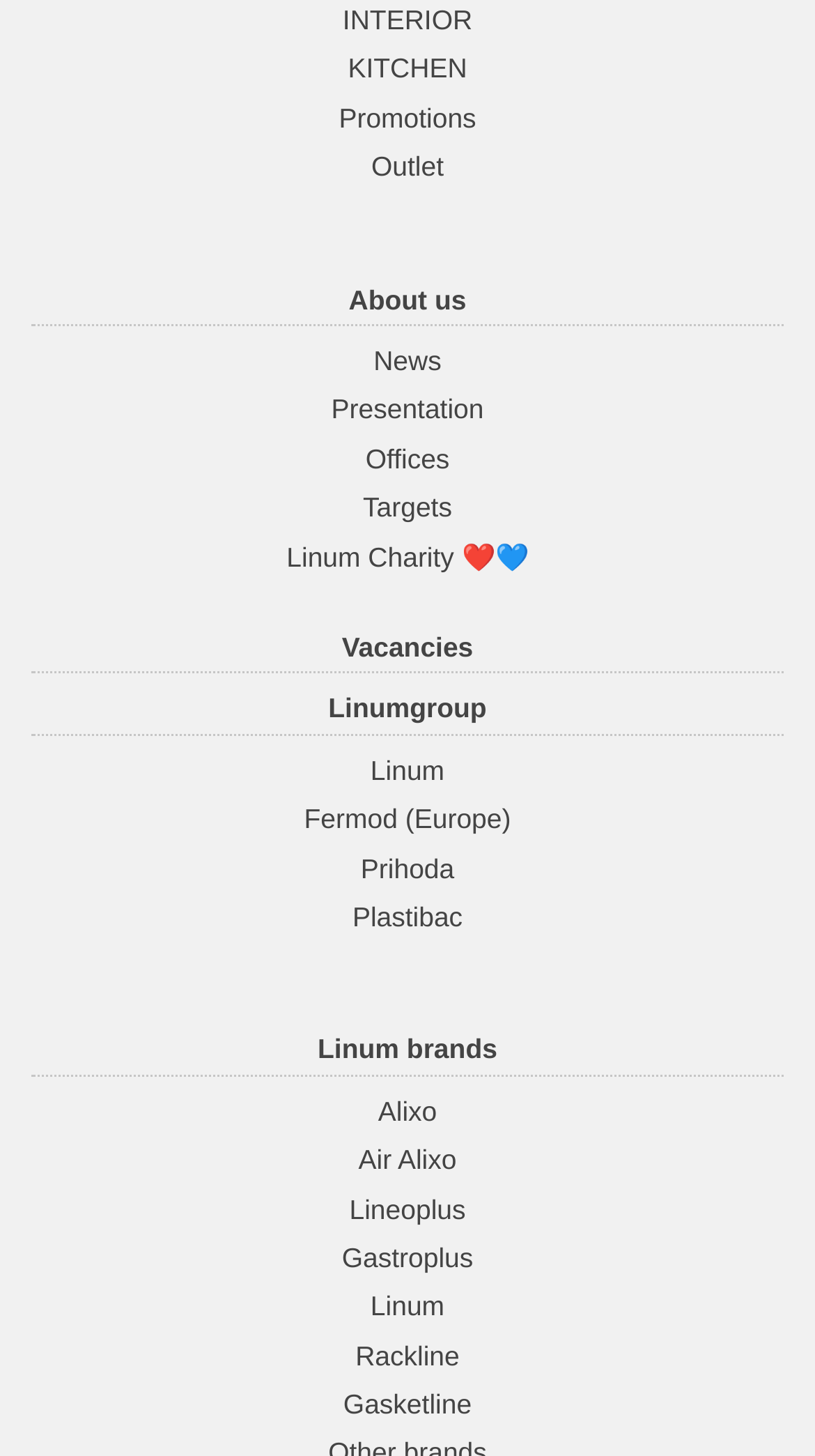Determine the bounding box coordinates for the area you should click to complete the following instruction: "Click on INTERIOR".

[0.42, 0.003, 0.58, 0.025]